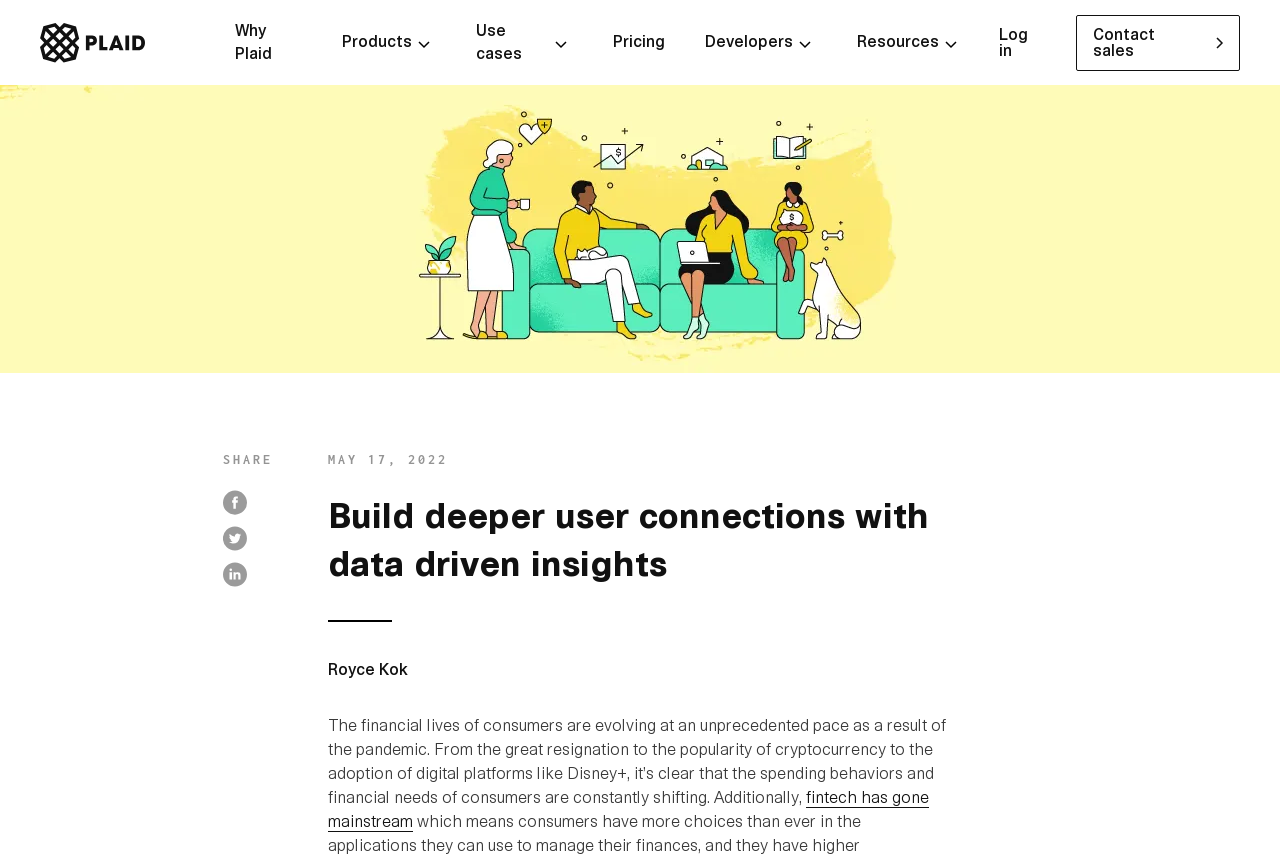Can you specify the bounding box coordinates for the region that should be clicked to fulfill this instruction: "Explore products".

[0.251, 0.022, 0.356, 0.077]